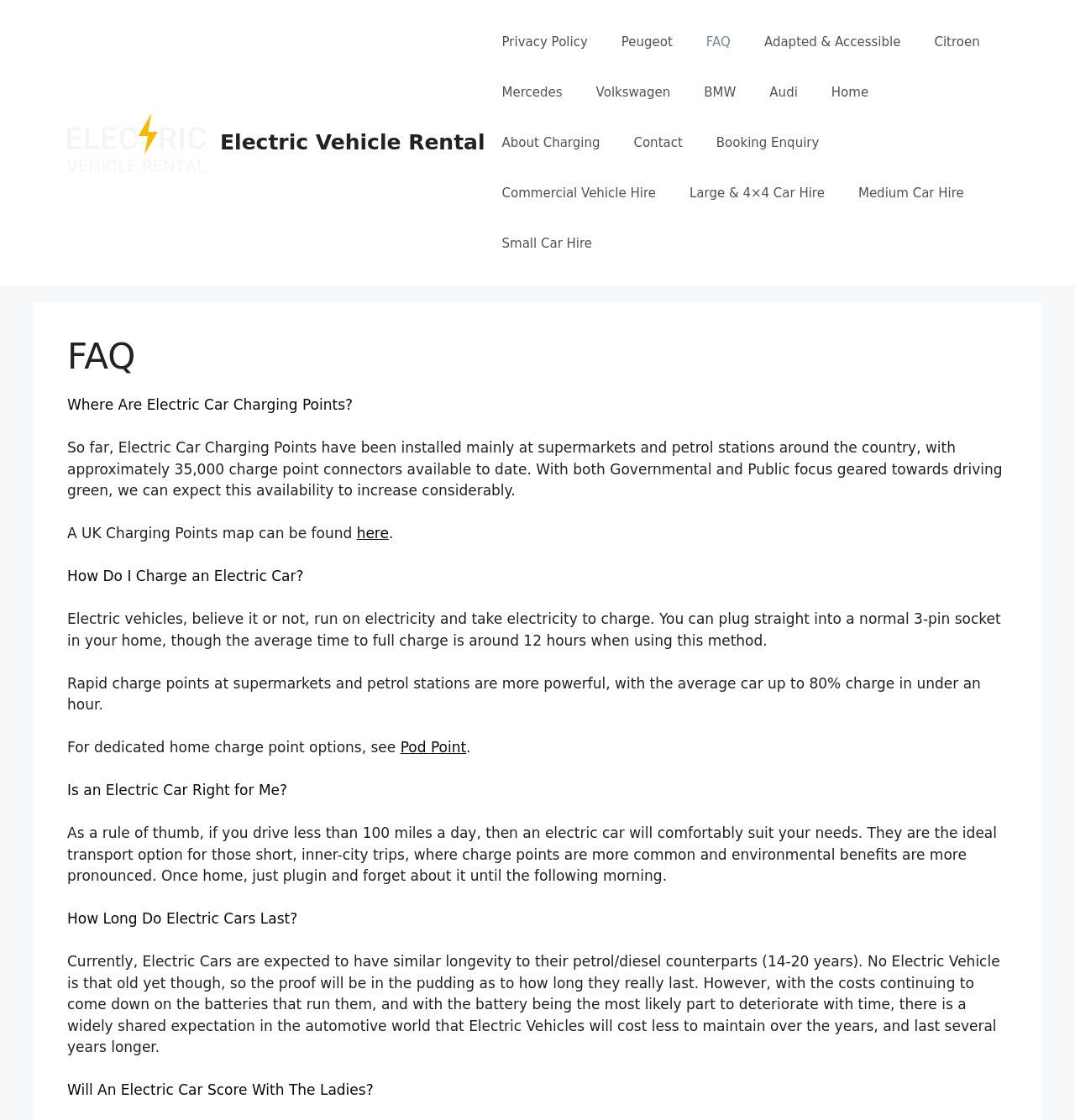Find the bounding box coordinates for the UI element that matches this description: "Large & 4×4 Car Hire".

[0.626, 0.15, 0.783, 0.195]